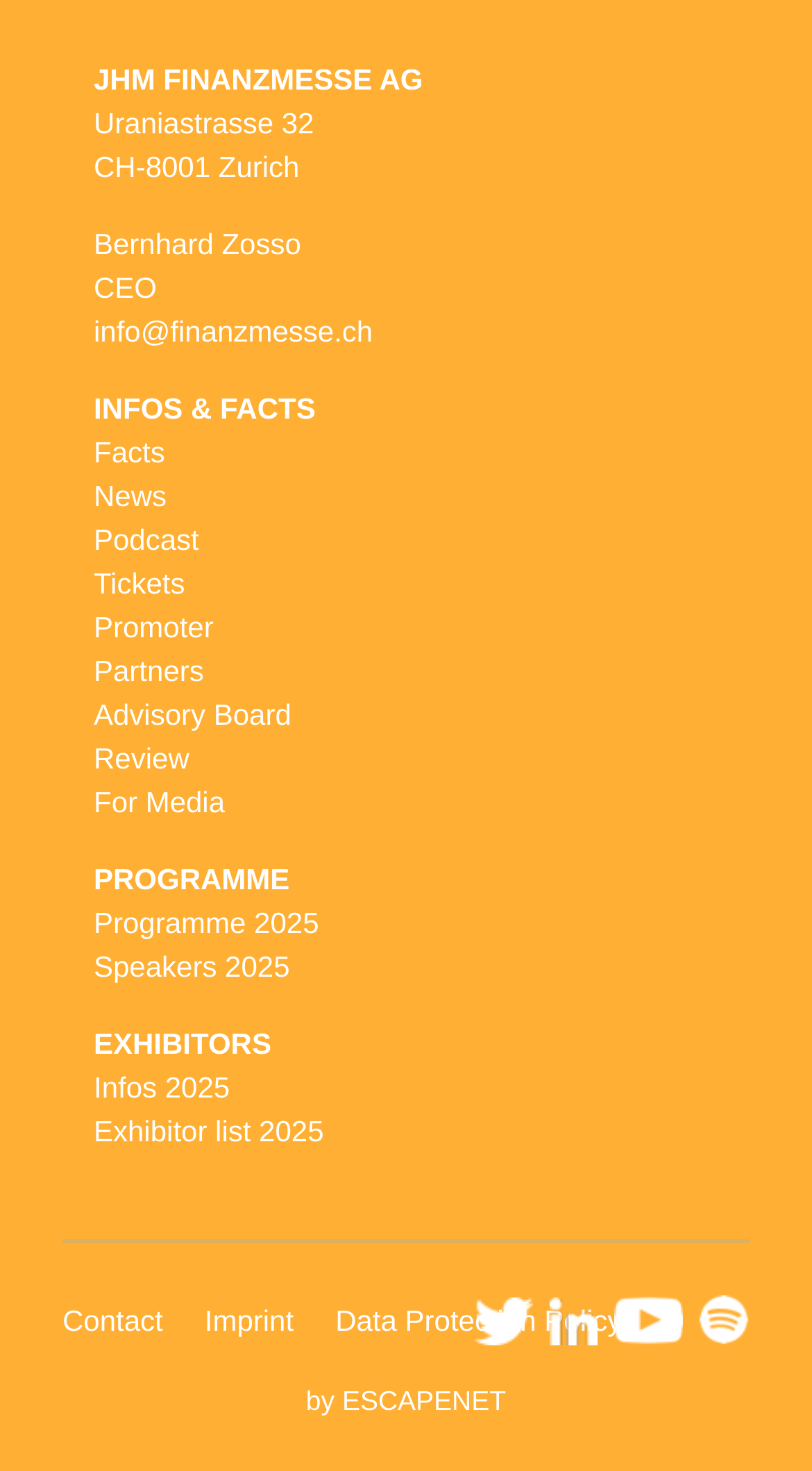What is the last link in the 'PROGRAMME' section?
Refer to the screenshot and respond with a concise word or phrase.

Speakers 2025